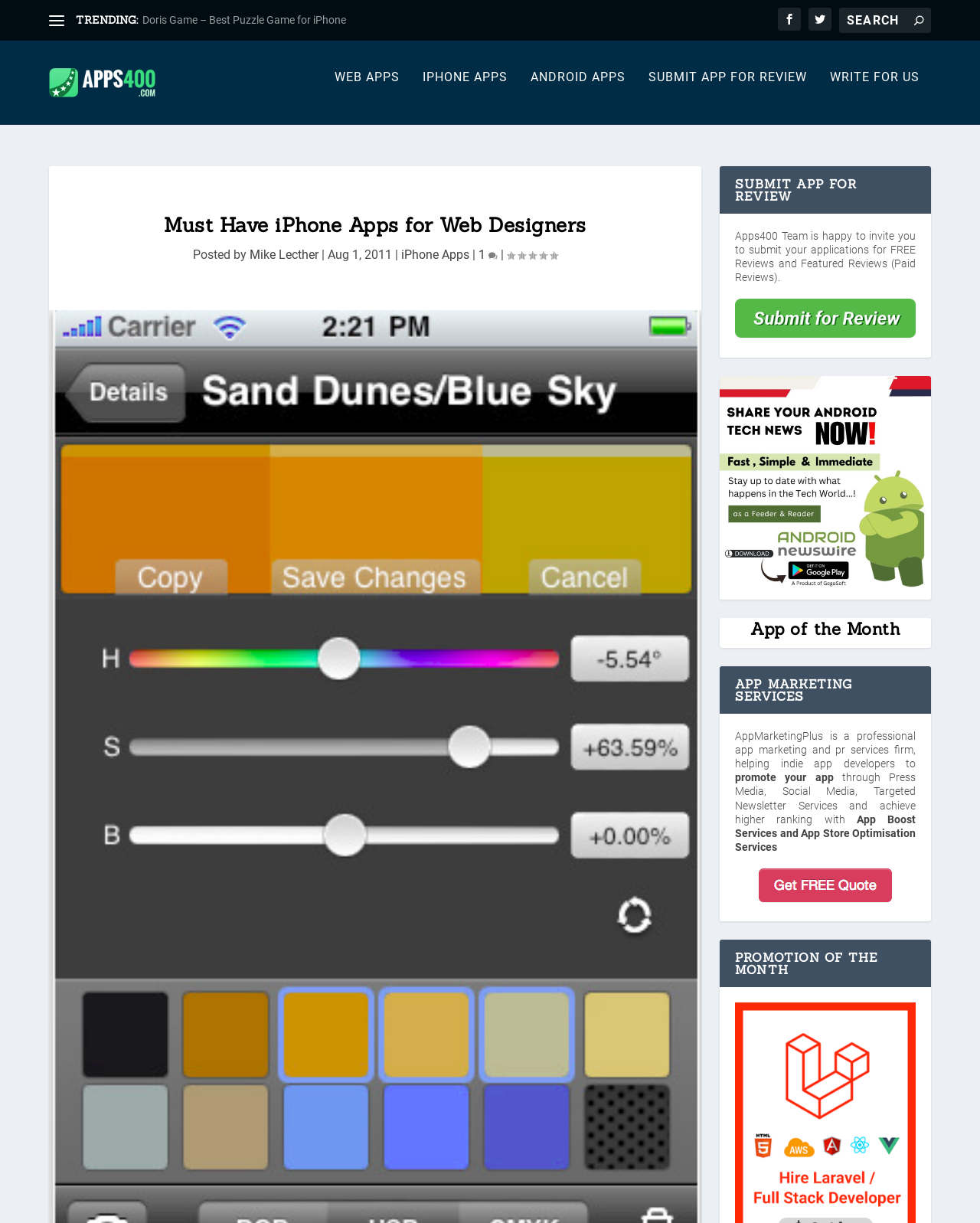Provide an in-depth description of the elements and layout of the webpage.

The webpage is about iPhone apps for web designers, with a focus on promoting and reviewing apps. At the top, there is a heading "TRENDING:" followed by a list of links to various apps, including "Doris Game – Best Puzzle Game for iPhone". On the top right, there is a search bar with a search button and two social media icons.

Below the trending section, there is a navigation menu with links to "WEB APPS", "IPHONE APPS", "ANDROID APPS", "SUBMIT APP FOR REVIEW", and "WRITE FOR US". 

The main content of the page is an article titled "Must Have iPhone Apps for Web Designers", which includes information about the author, "Mike Lecther", and the date of publication, "Aug 1, 2011". The article also includes a link to "iPhone Apps" and a comment count with a rating.

On the right side of the page, there is a section about submitting apps for review, with a brief description and a call-to-action button. Below this section, there is a figure with a link, followed by headings for "App of the Month", "APP MARKETING SERVICES", and "PROMOTION OF THE MONTH". The "APP MARKETING SERVICES" section includes a brief description of a professional app marketing and PR services firm, with links to promote an app and app store optimization services.